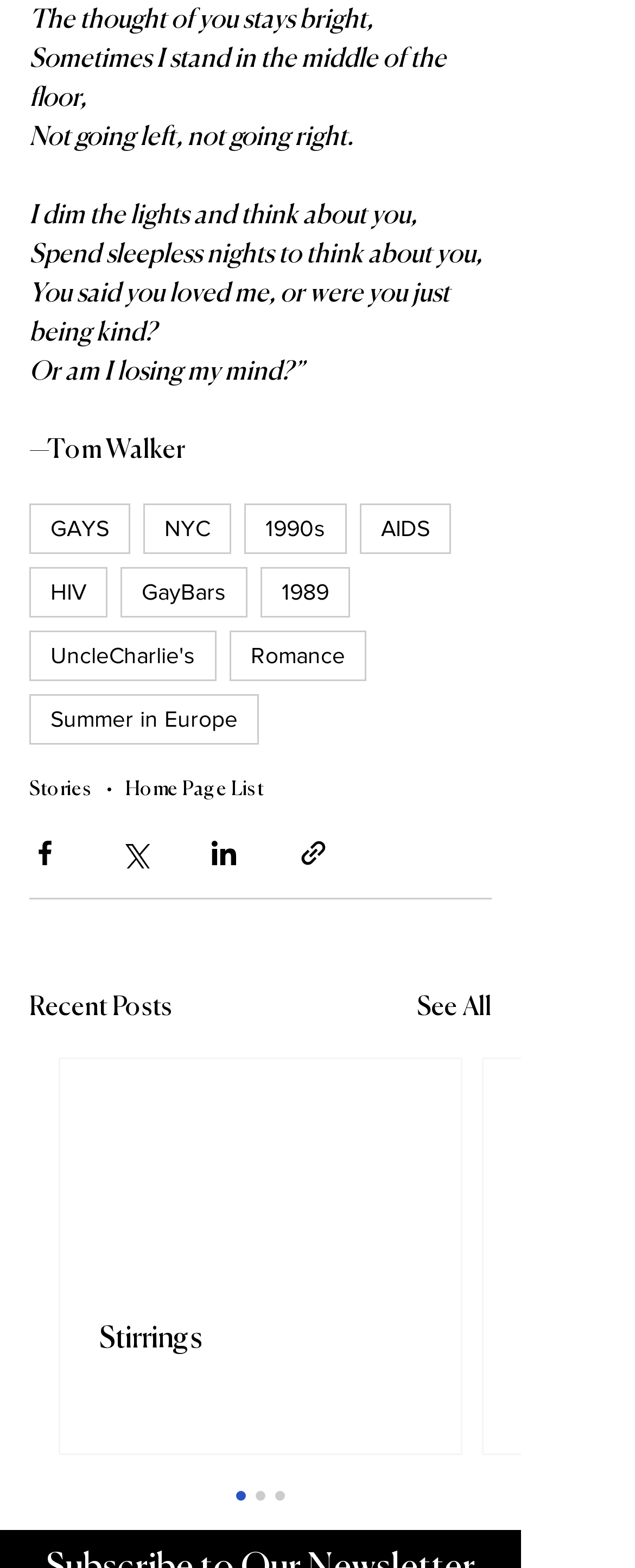Identify the bounding box coordinates for the UI element described as: "See All". The coordinates should be provided as four floats between 0 and 1: [left, top, right, bottom].

[0.656, 0.631, 0.774, 0.656]